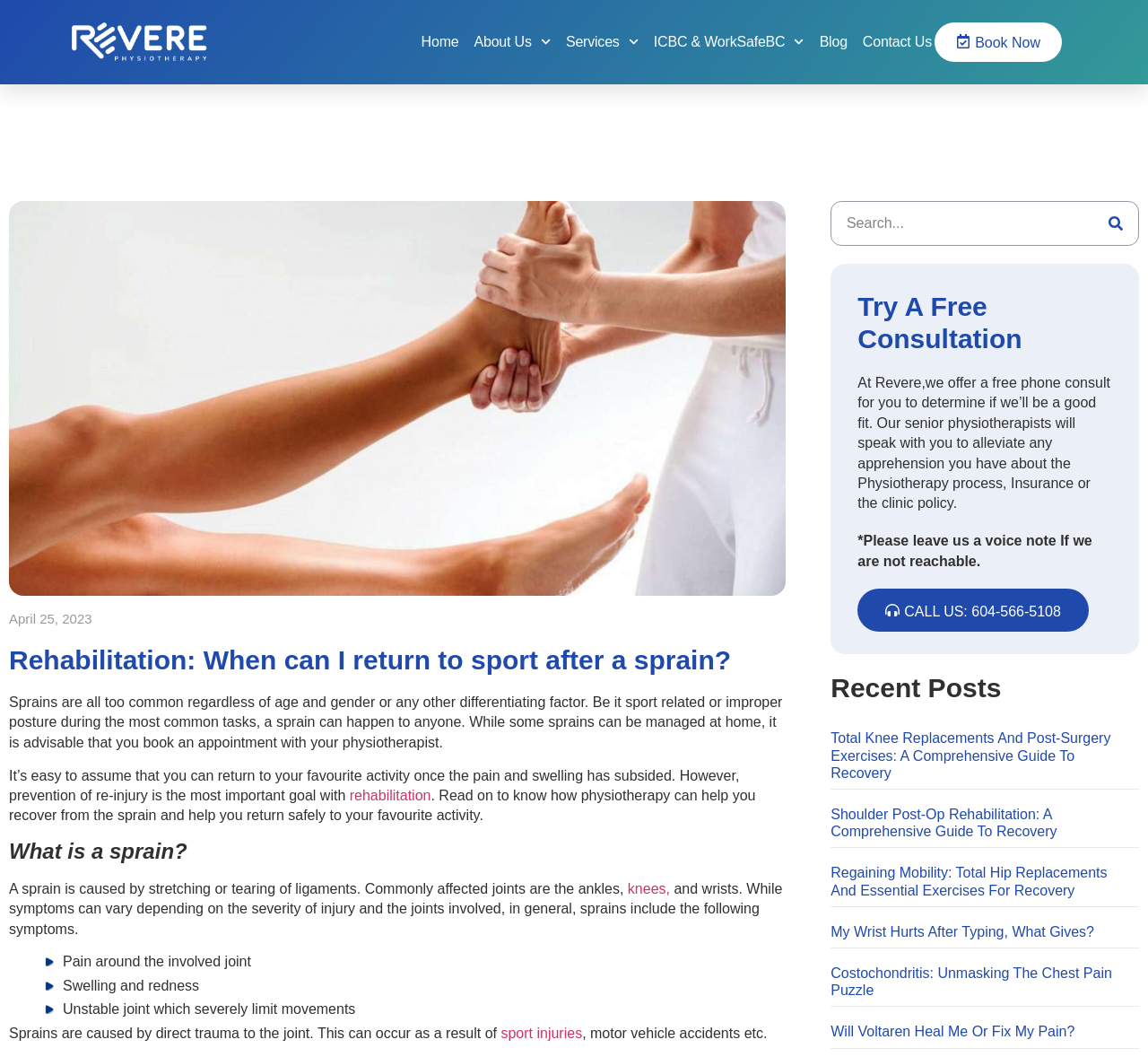Specify the bounding box coordinates of the element's area that should be clicked to execute the given instruction: "Search for a topic". The coordinates should be four float numbers between 0 and 1, i.e., [left, top, right, bottom].

[0.724, 0.191, 0.952, 0.232]